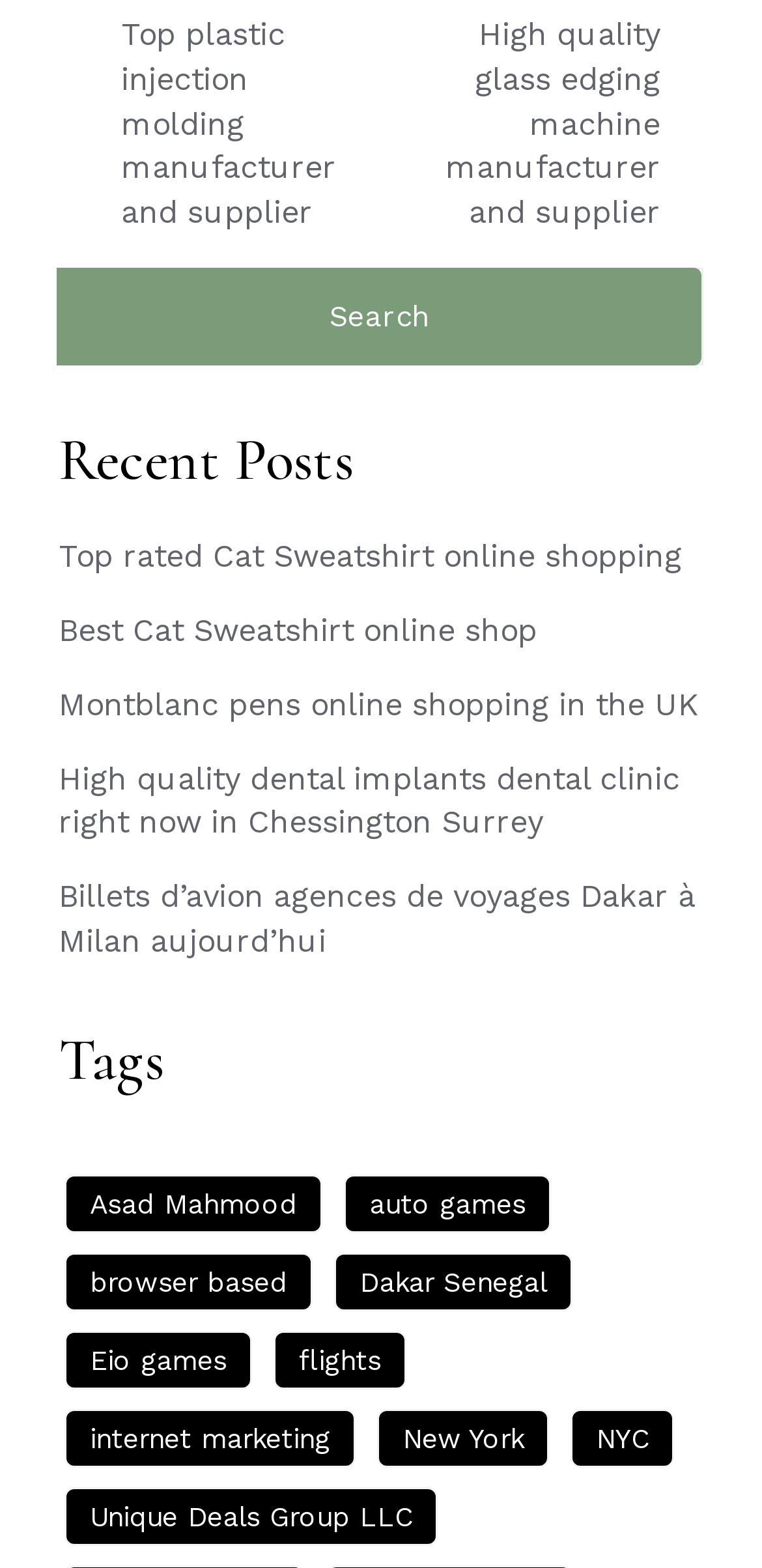Determine the bounding box coordinates of the section I need to click to execute the following instruction: "Search for something". Provide the coordinates as four float numbers between 0 and 1, i.e., [left, top, right, bottom].

[0.077, 0.171, 0.923, 0.233]